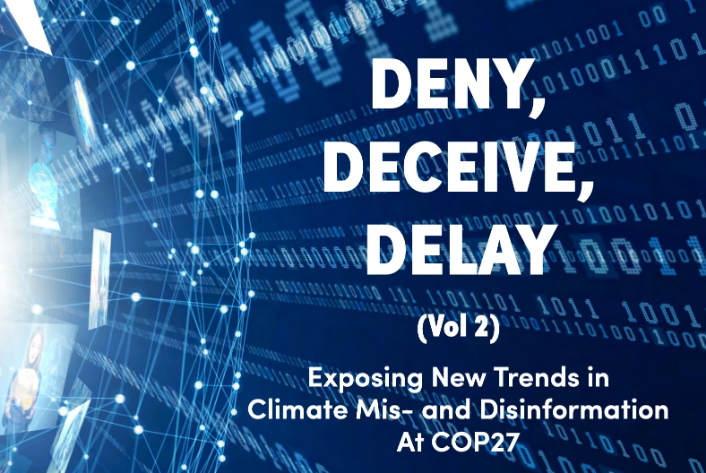Refer to the image and provide an in-depth answer to the question:
What does the background design symbolize?

The background design features a digital network design characterized by interconnected nodes and binary code, which symbolizes the pervasive nature of information technology and its role in spreading both credible and misleading climate narratives.